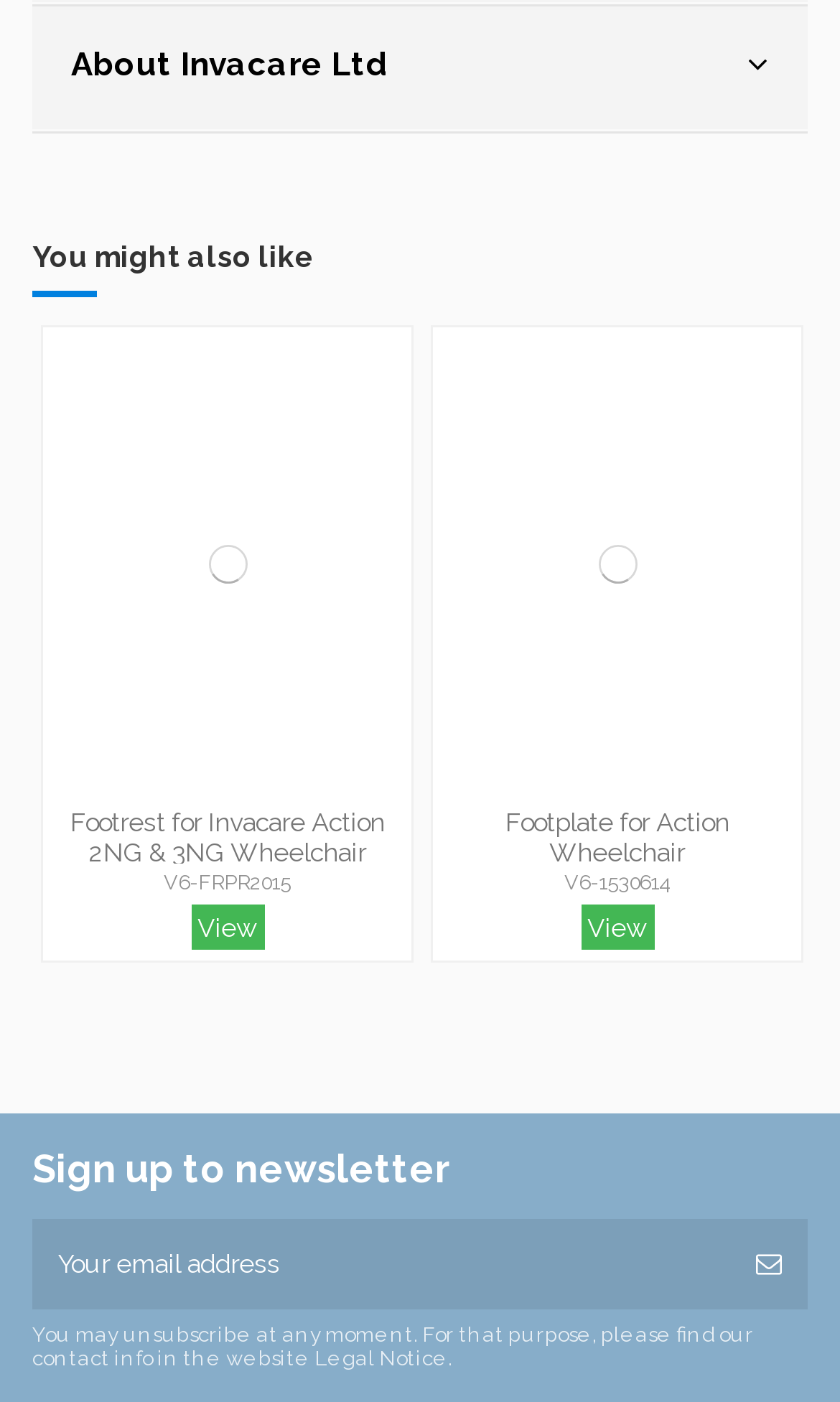Find the bounding box coordinates for the area you need to click to carry out the instruction: "Subscribe to the newsletter". The coordinates should be four float numbers between 0 and 1, indicated as [left, top, right, bottom].

[0.869, 0.869, 0.962, 0.934]